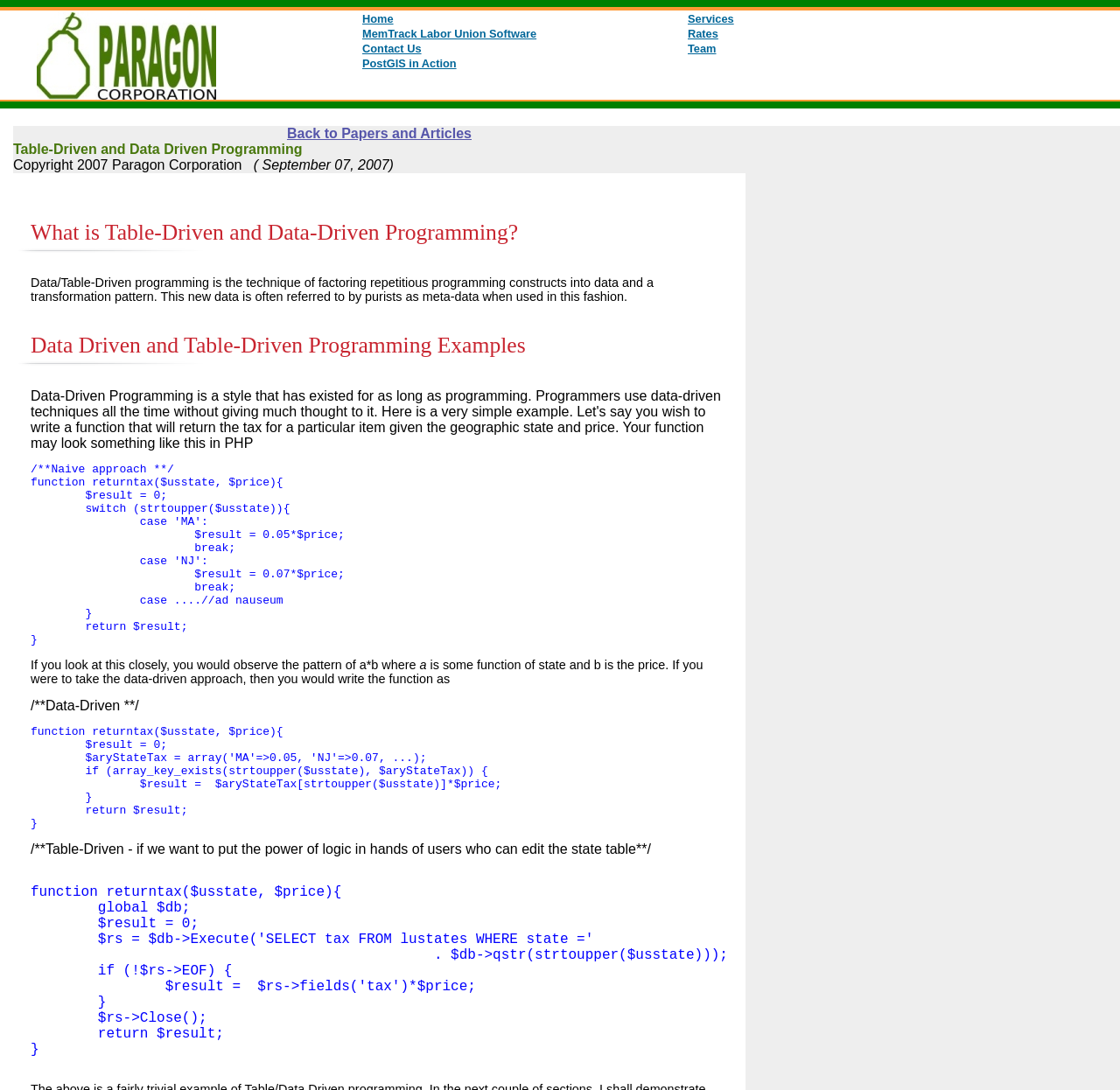Find the bounding box coordinates of the element's region that should be clicked in order to follow the given instruction: "Click on Database applications, web applications, decision support". The coordinates should consist of four float numbers between 0 and 1, i.e., [left, top, right, bottom].

[0.033, 0.011, 0.32, 0.091]